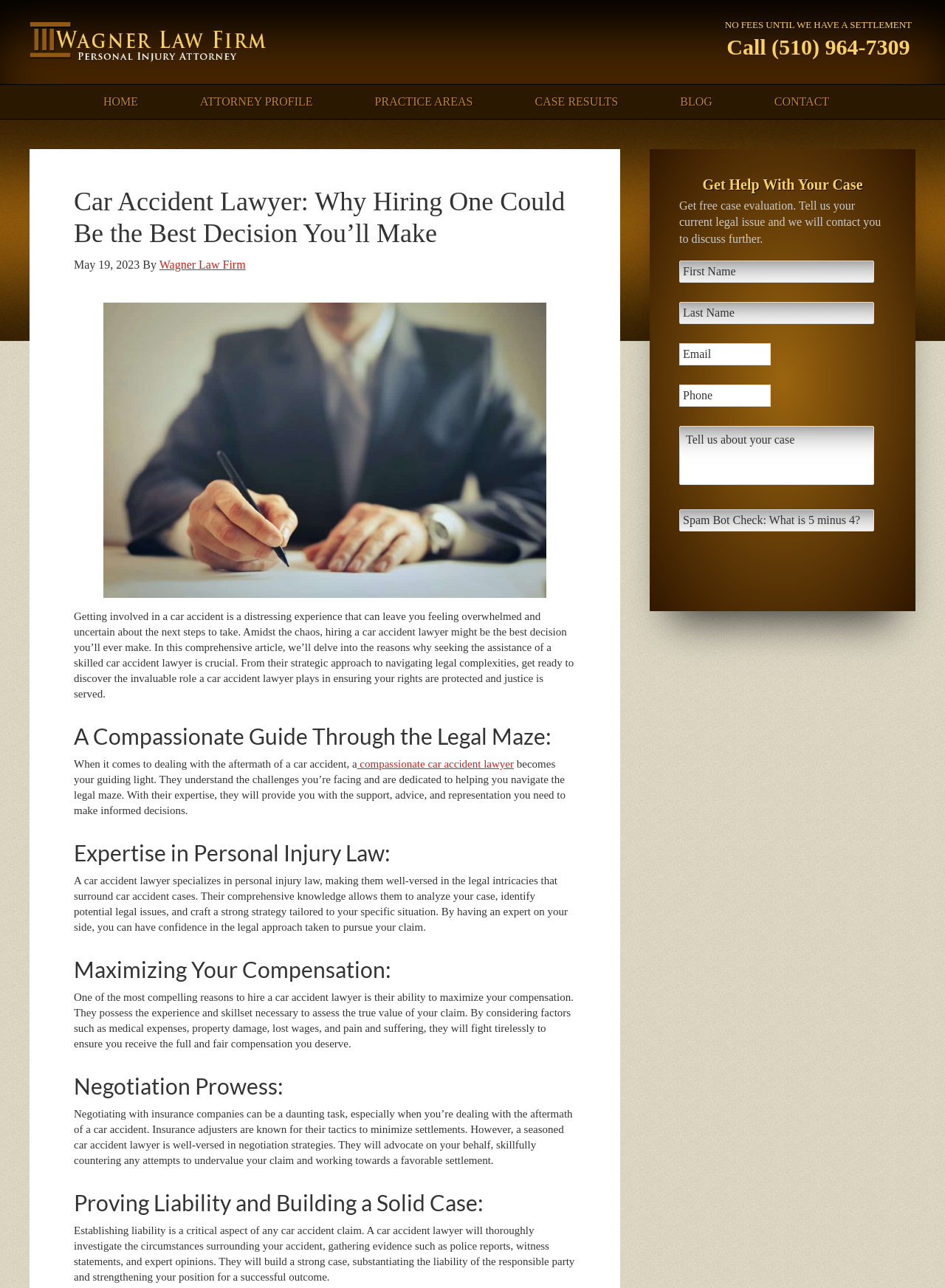What is the topic of the article?
Please answer the question as detailed as possible.

I determined the topic of the article by looking at the heading elements and the content of the article, which discusses the importance of hiring a car accident lawyer and their role in ensuring justice and compensation for victims.